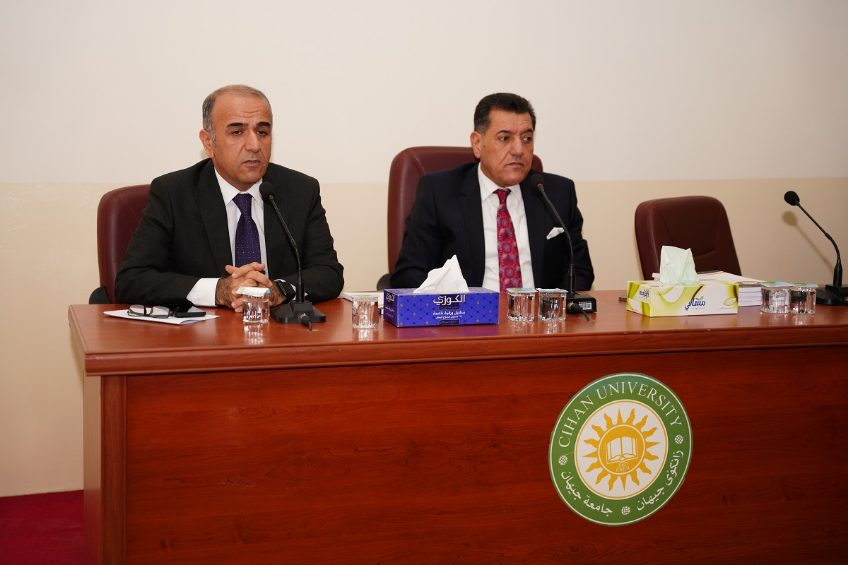Offer an in-depth caption for the image.

This image depicts a formal event at Cihan University in Erbil, showcasing two distinguished speakers seated at a wooden conference table. The individual on the left is dressed in a black suit with a white shirt and dark tie, appearing engaged as he speaks into a microphone. The man on the right, in a dark suit with a patterned tie, listens attentively. The table is equipped with various necessities, including glasses of water, a box of tissues, and a box labeled in Arabic, adding to the professional ambiance. A prominent university logo featuring a sun and an open book is displayed on the table, emphasizing the institution's commitment to education. This setting likely aligns with the teaching training course recently initiated for teachers, reflecting the university's partnership with the Ministry of Education.